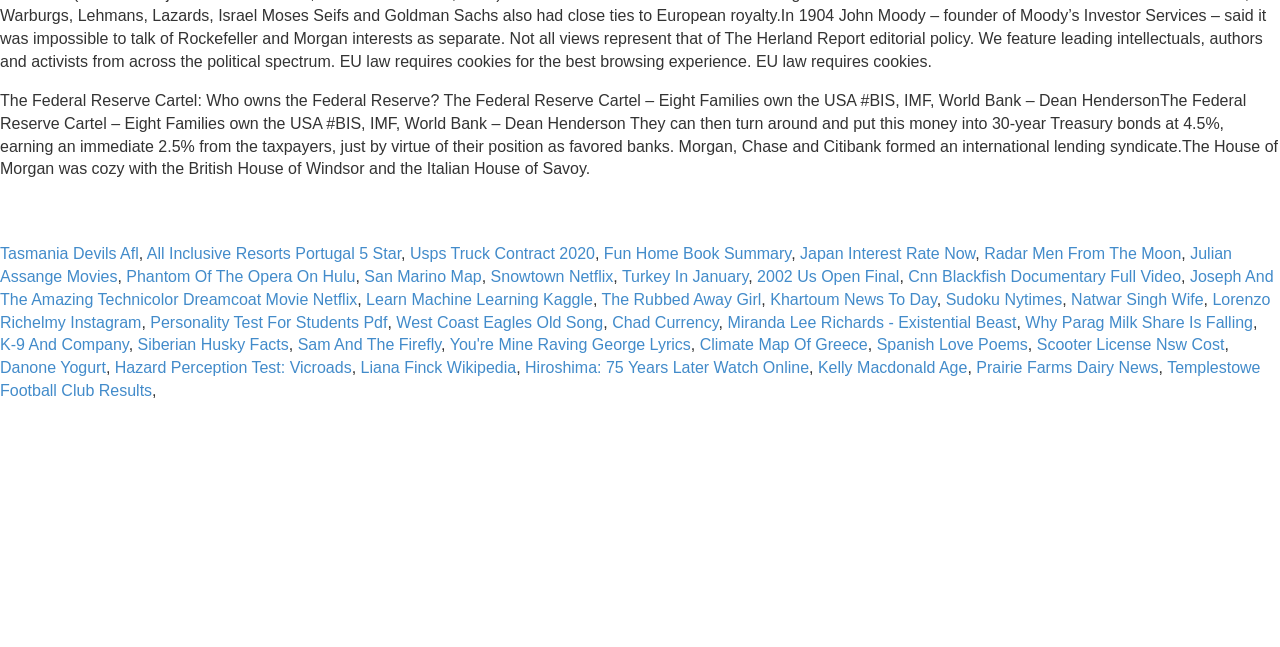Specify the bounding box coordinates (top-left x, top-left y, bottom-right x, bottom-right y) of the UI element in the screenshot that matches this description: Shop Now

None